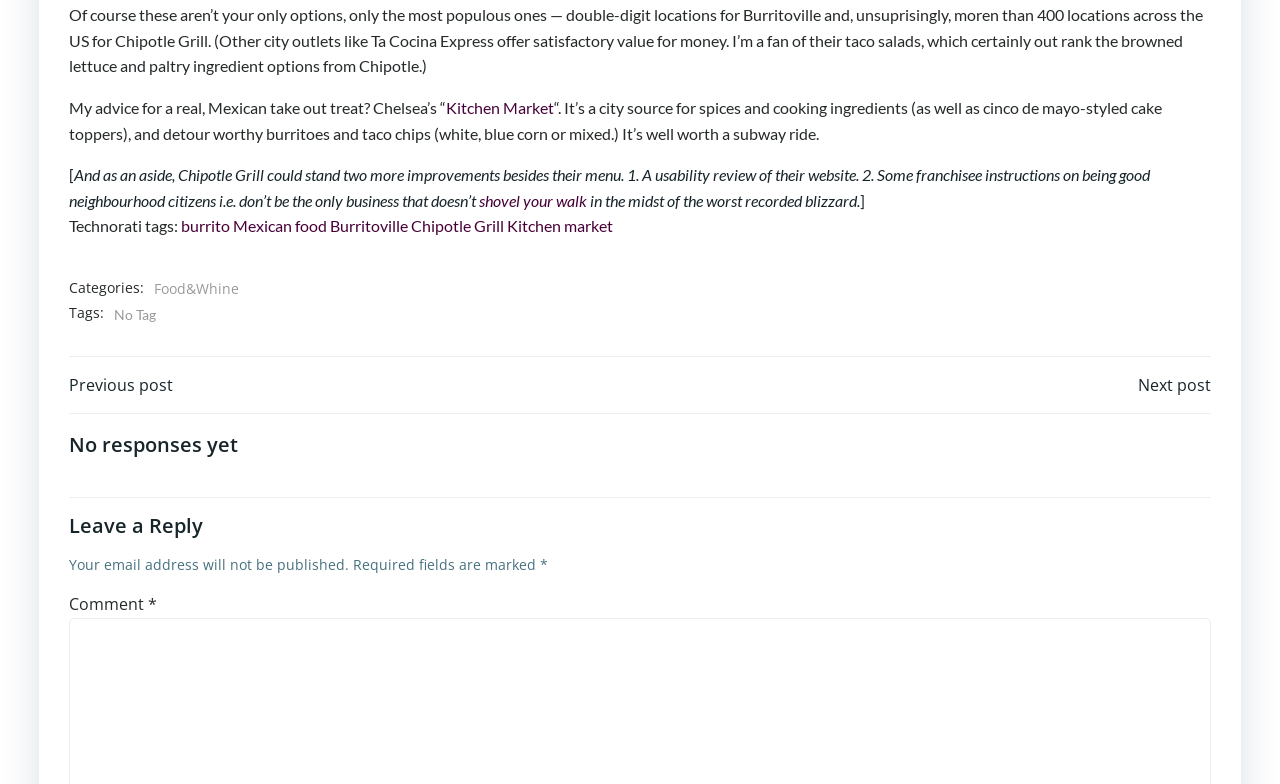Highlight the bounding box coordinates of the region I should click on to meet the following instruction: "Click the link to Burritoville".

[0.258, 0.276, 0.319, 0.3]